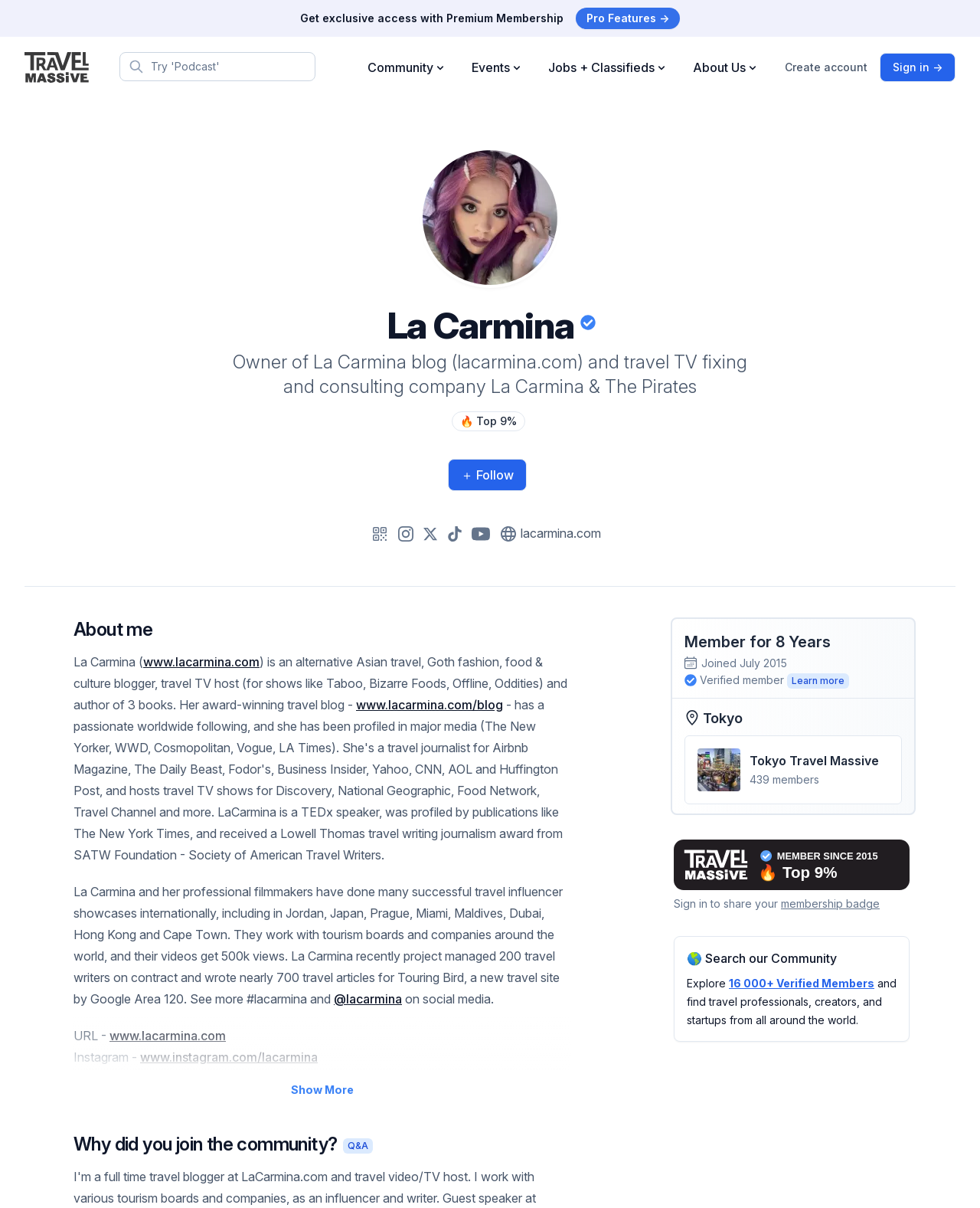Highlight the bounding box coordinates of the region I should click on to meet the following instruction: "Sign in".

[0.801, 0.044, 0.975, 0.068]